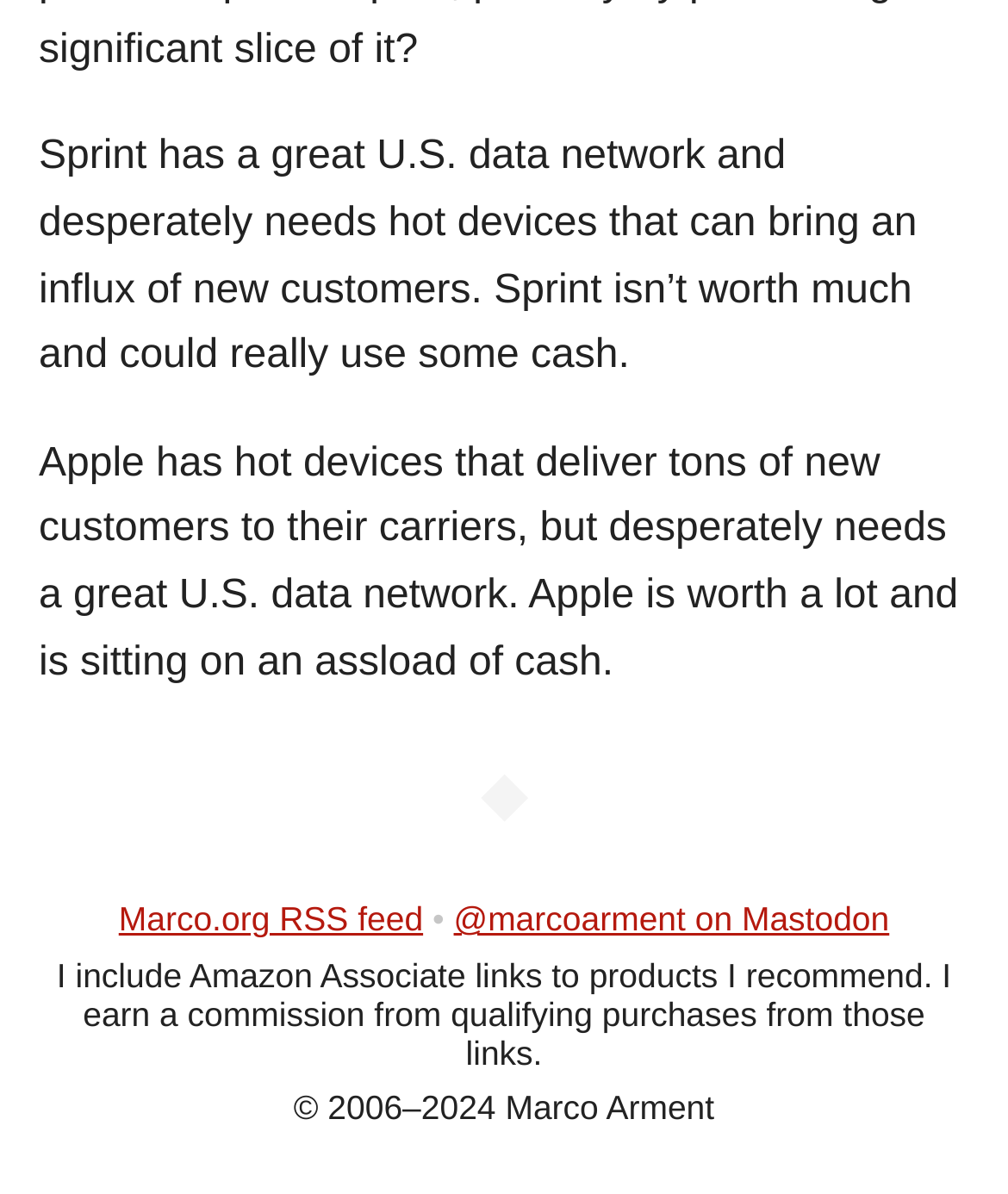Provide the bounding box coordinates of the HTML element this sentence describes: "Marco.org RSS feed". The bounding box coordinates consist of four float numbers between 0 and 1, i.e., [left, top, right, bottom].

[0.118, 0.754, 0.42, 0.786]